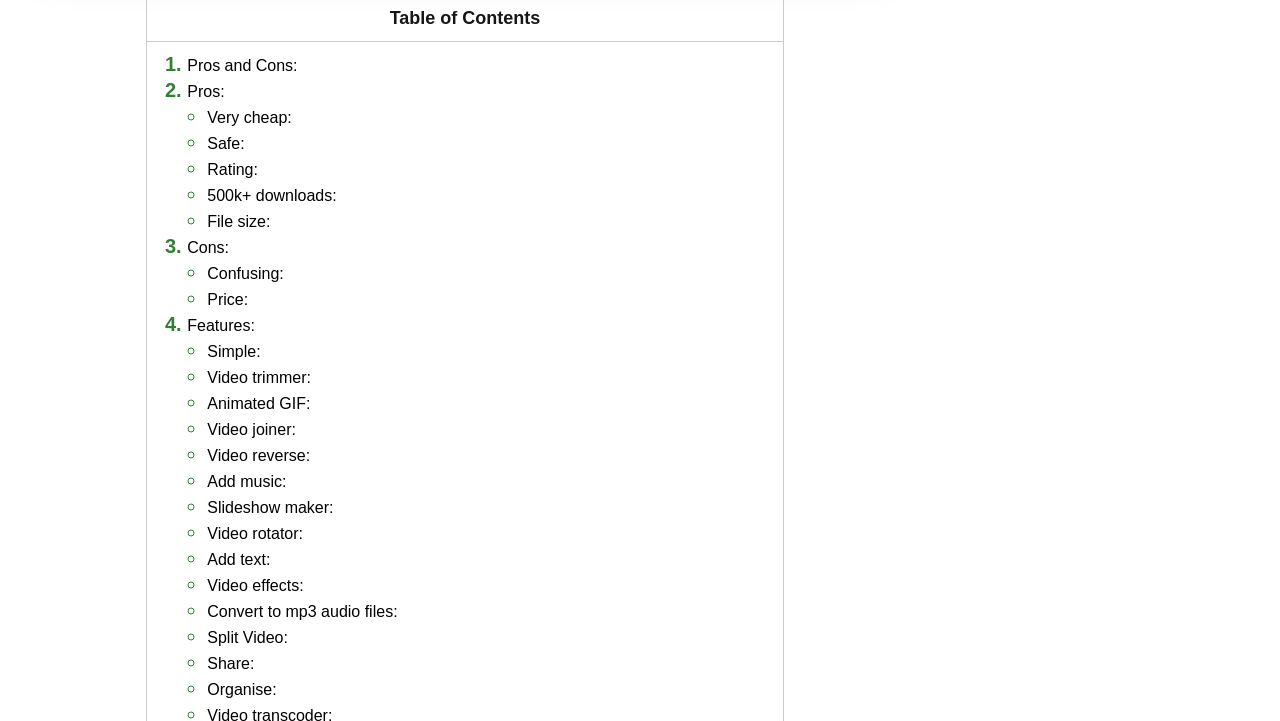Please examine the image and provide a detailed answer to the question: What is the third con of the product?

The third con of the product is 'Price' which is indicated by the link element with the text 'Price:' under the 'Cons:' section.